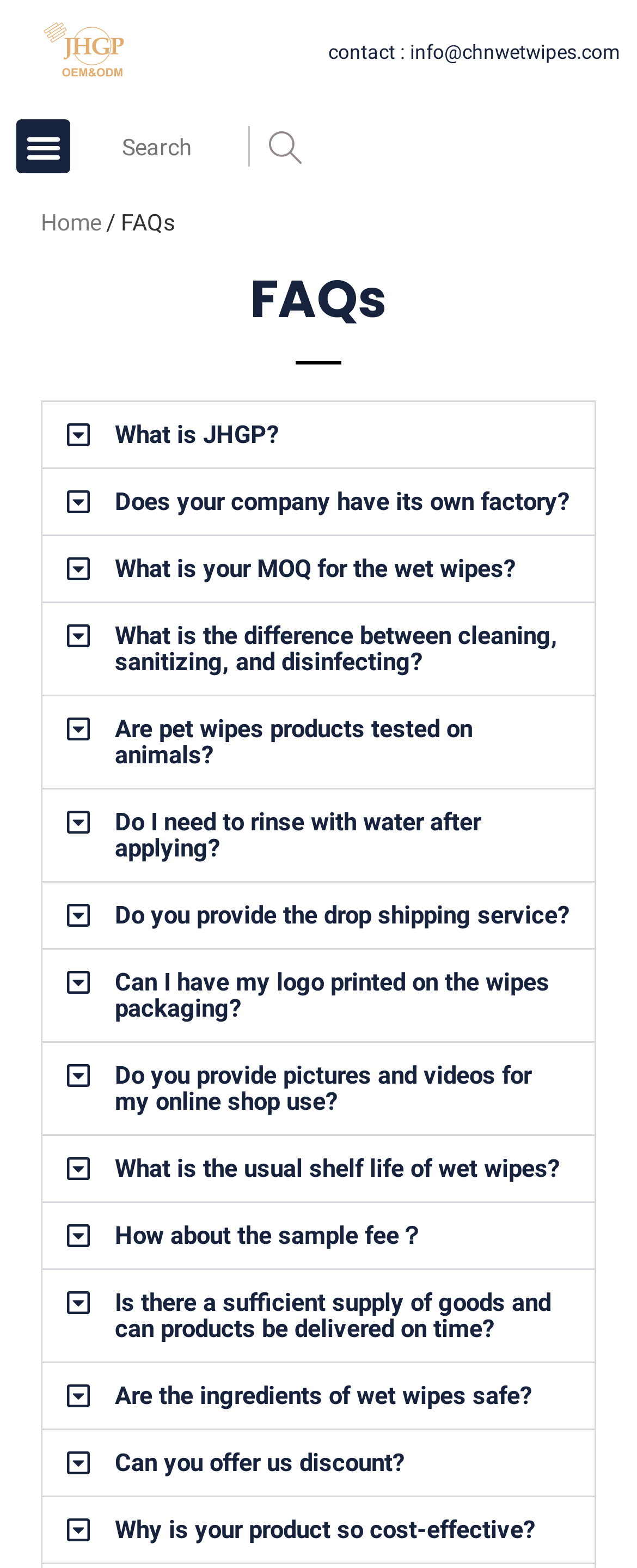What is the purpose of the search box?
Please look at the screenshot and answer using one word or phrase.

To search the website